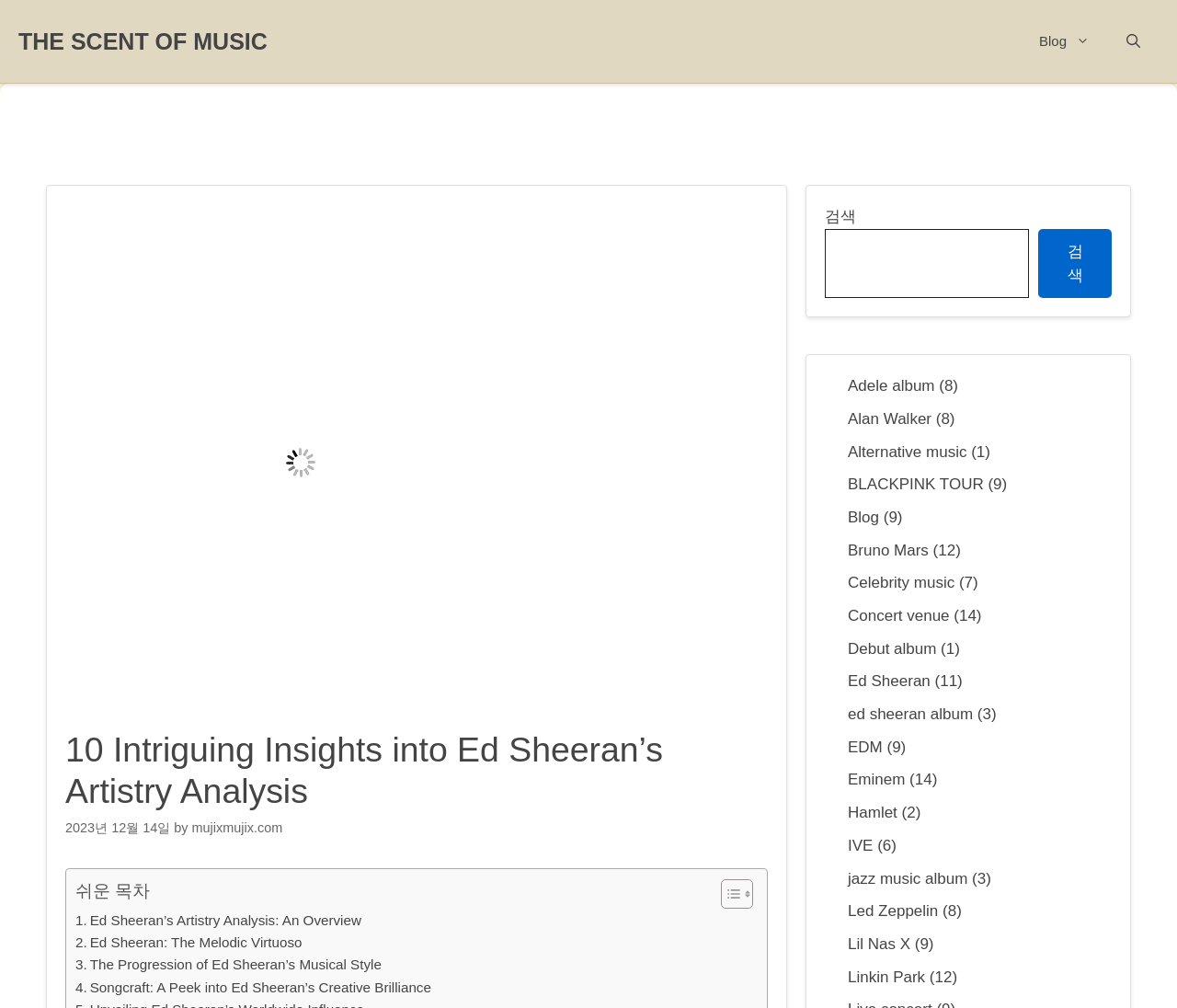Determine the coordinates of the bounding box for the clickable area needed to execute this instruction: "Read the article 'Ed Sheeran’s Artistry Analysis: An Overview'".

[0.064, 0.902, 0.307, 0.924]